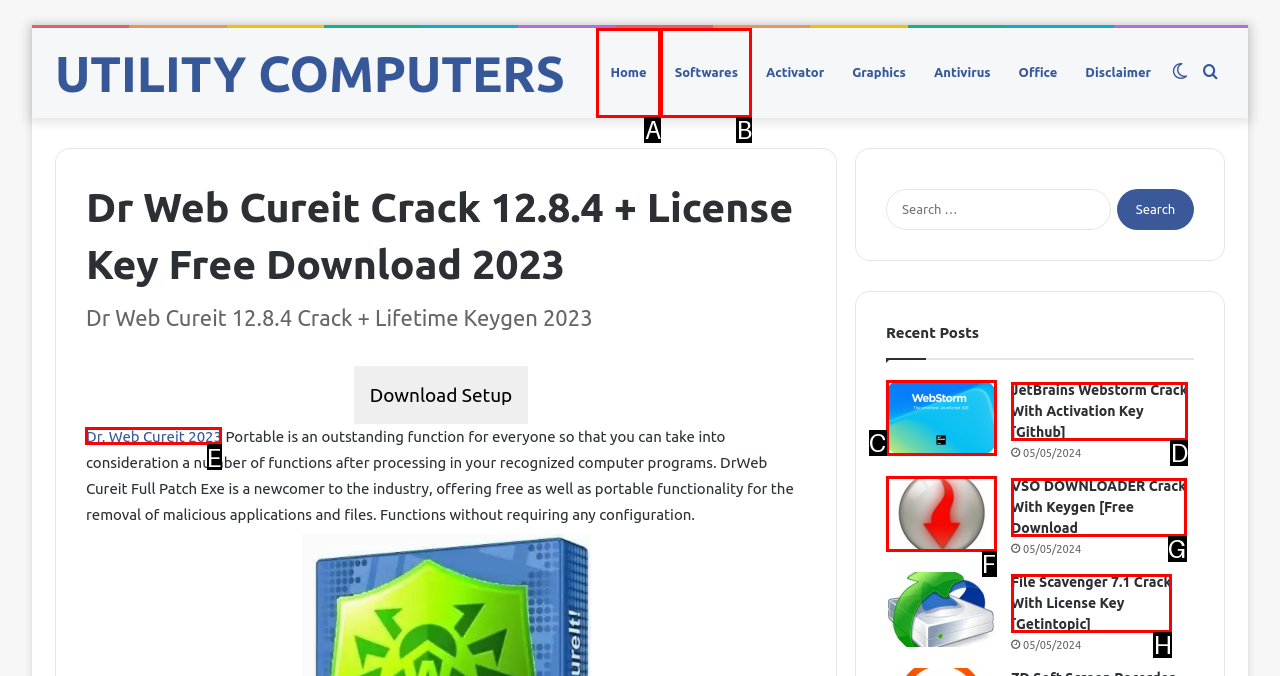From the options shown in the screenshot, tell me which lettered element I need to click to complete the task: Click the CONTACT US link.

None